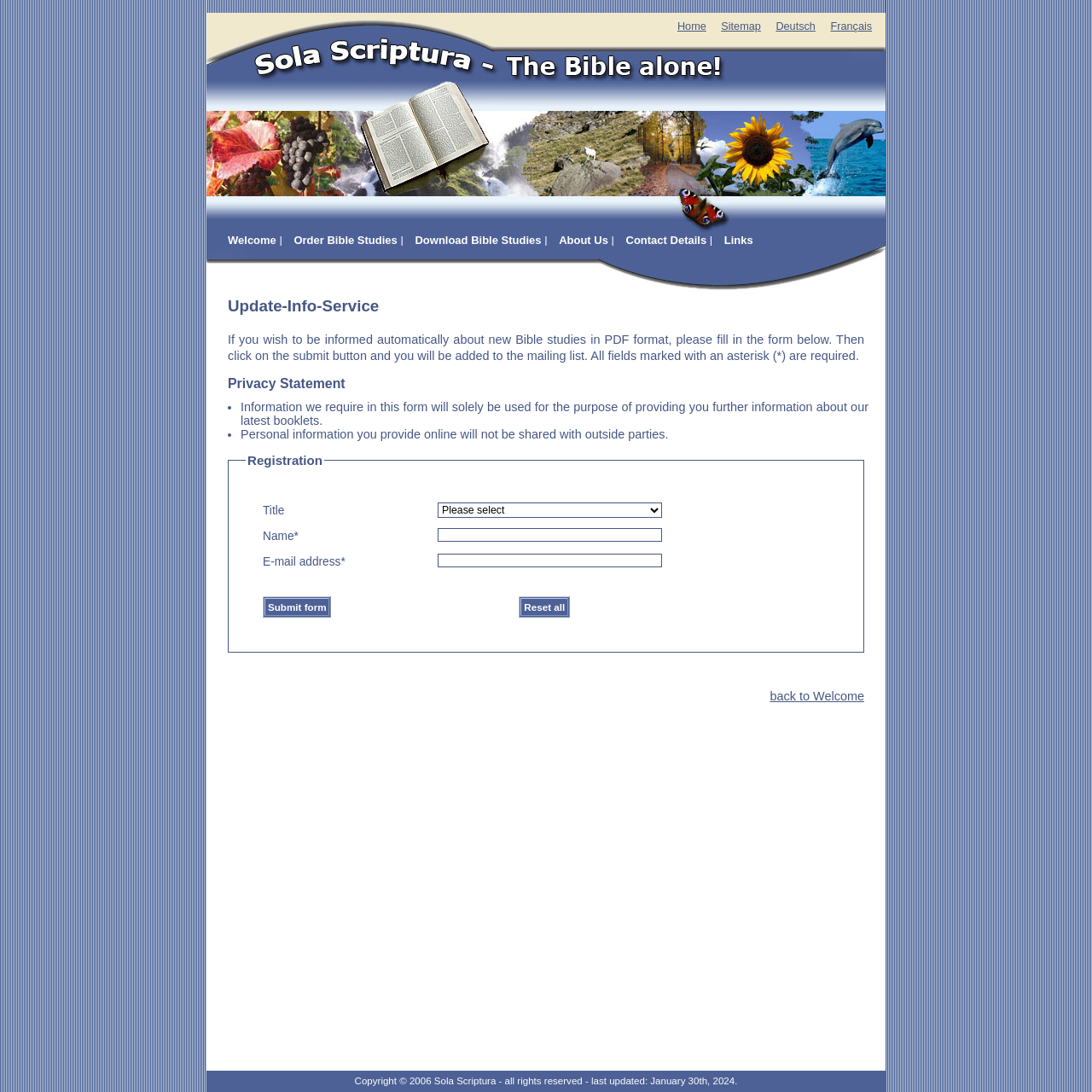Please specify the bounding box coordinates of the region to click in order to perform the following instruction: "Click Home".

None